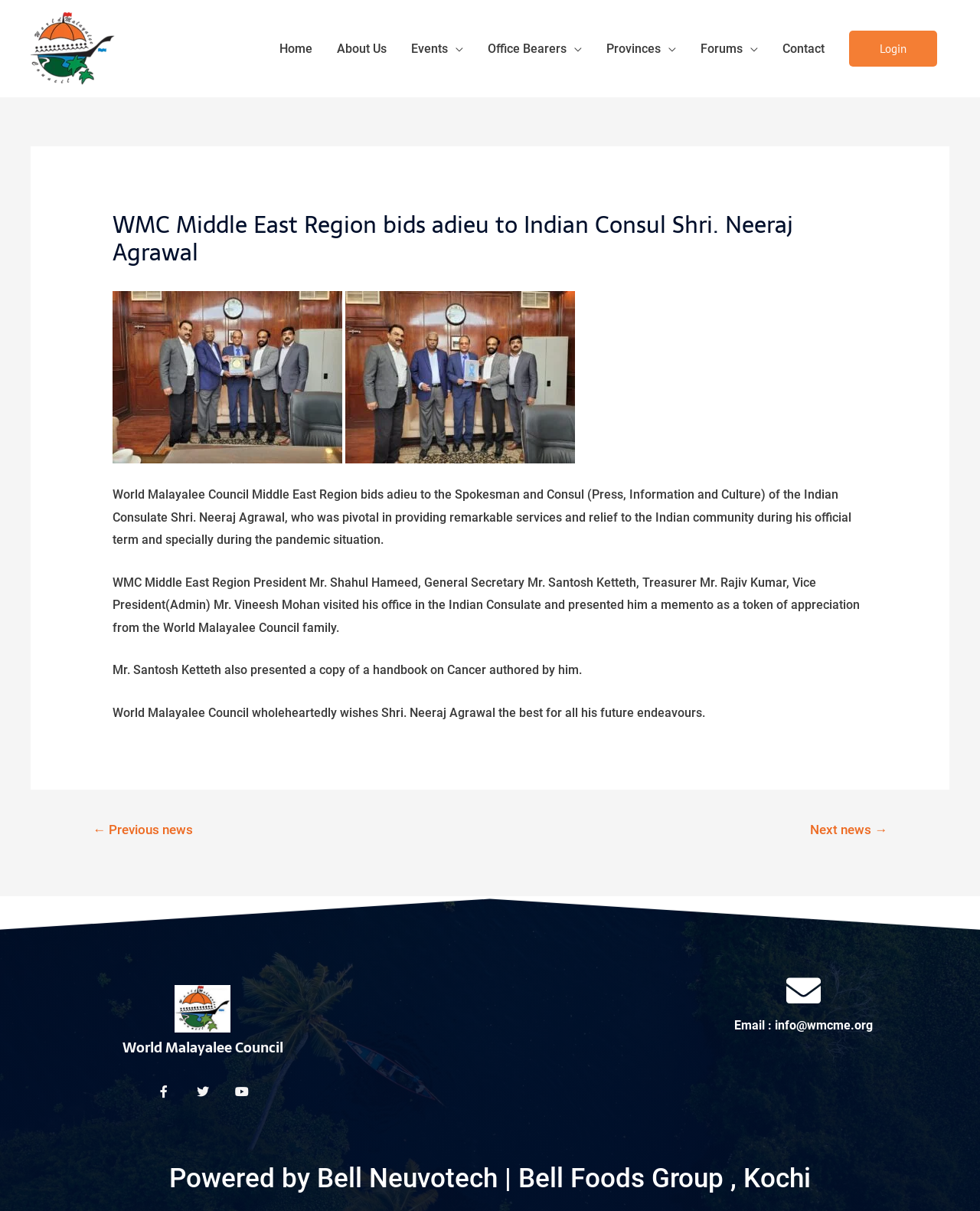Indicate the bounding box coordinates of the clickable region to achieve the following instruction: "Click on the Home link."

[0.273, 0.02, 0.331, 0.06]